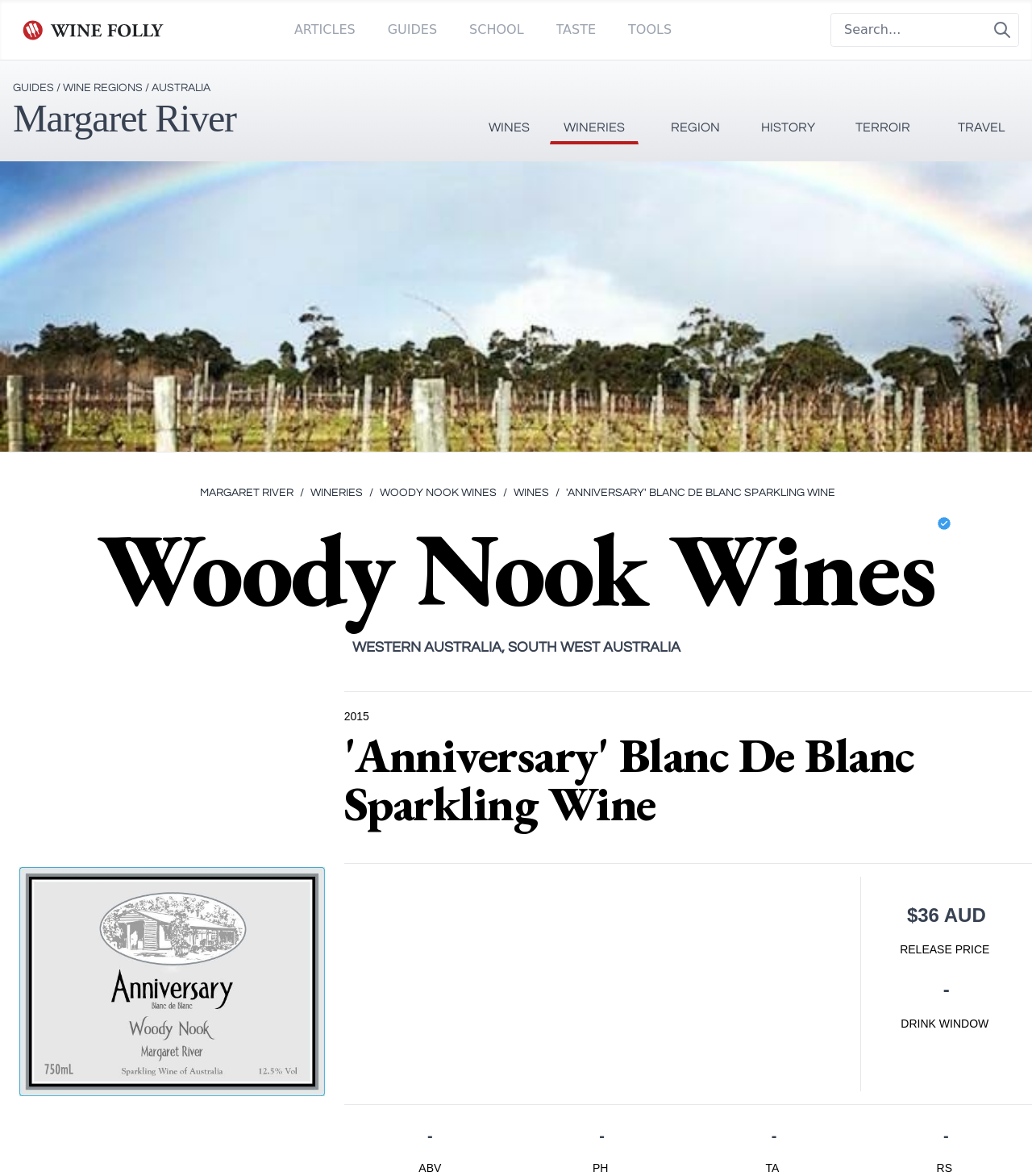Please determine the bounding box coordinates, formatted as (top-left x, top-left y, bottom-right x, bottom-right y), with all values as floating point numbers between 0 and 1. Identify the bounding box of the region described as: /Wines

[0.488, 0.412, 0.532, 0.426]